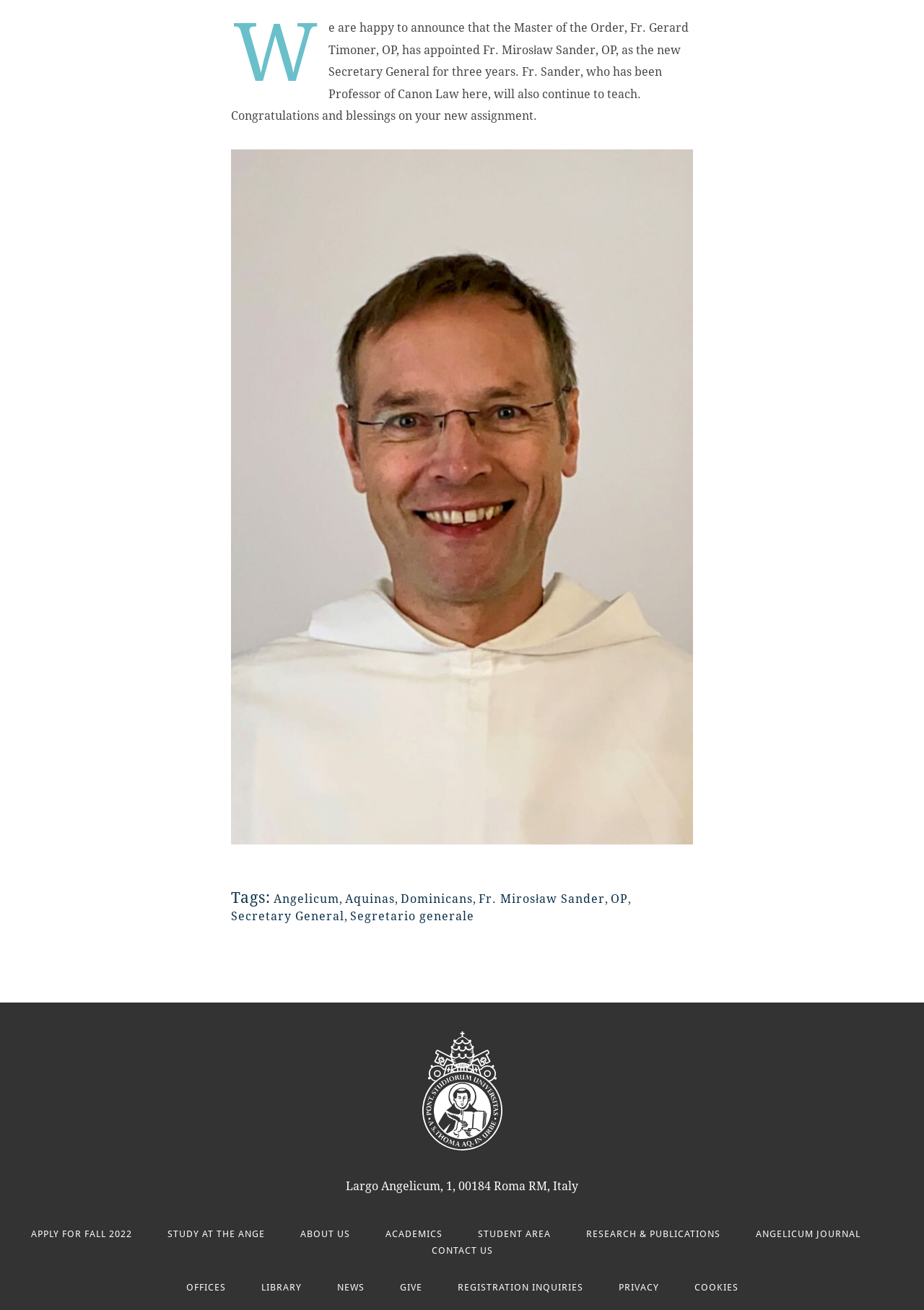Extract the bounding box for the UI element that matches this description: "Registration Inquiries".

[0.495, 0.978, 0.631, 0.989]